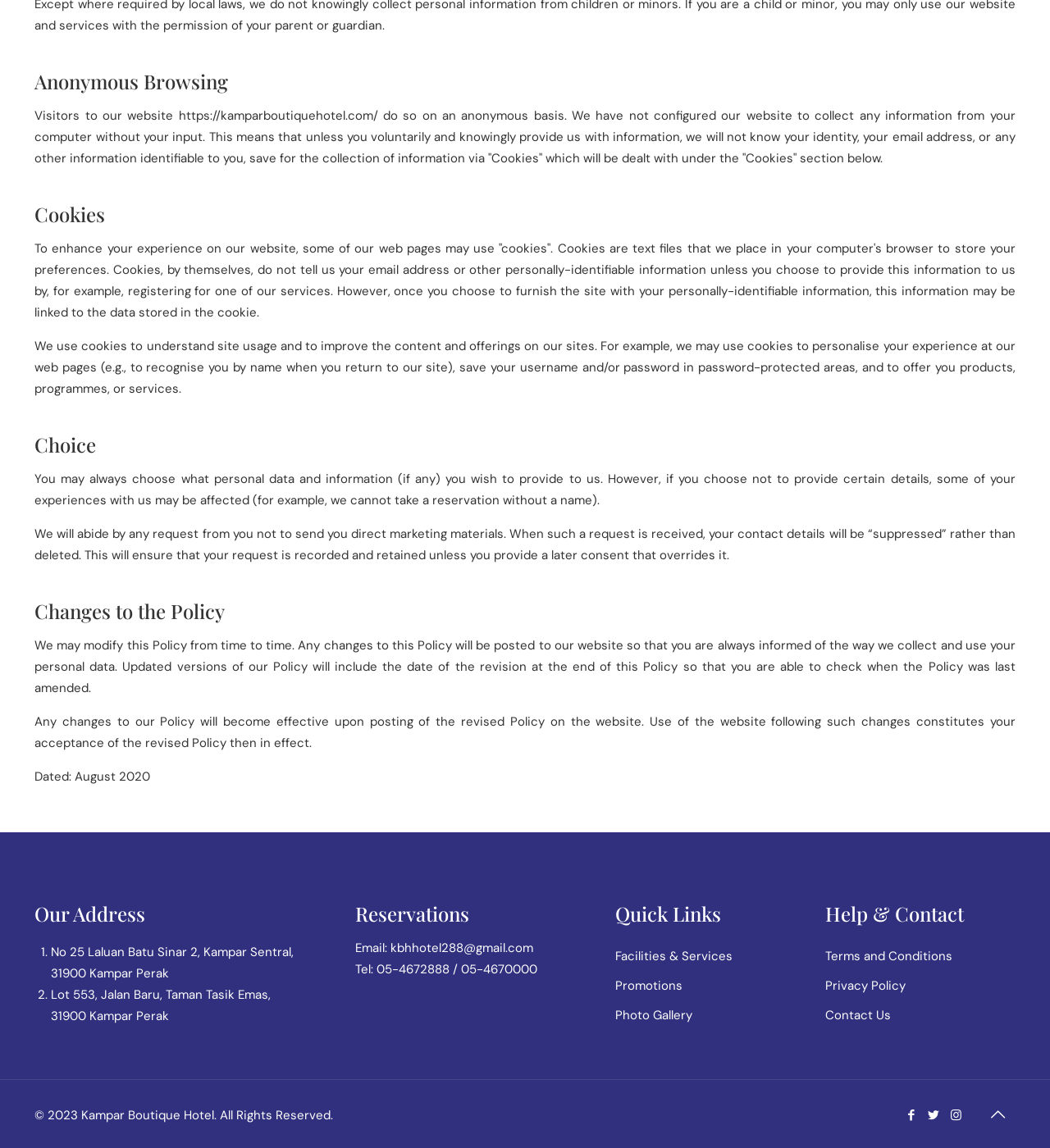Identify the bounding box coordinates of the region I need to click to complete this instruction: "Contact the hotel via email".

[0.372, 0.819, 0.507, 0.833]